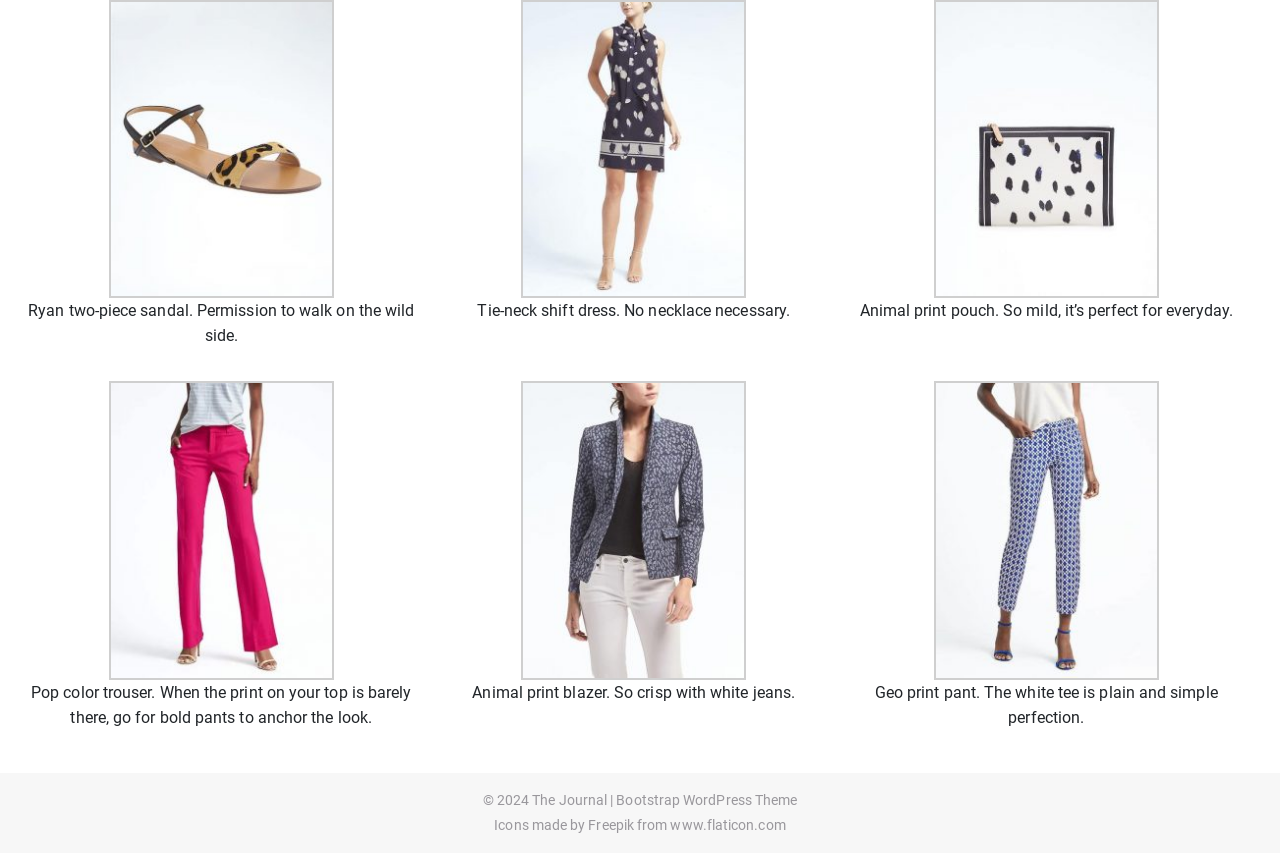Using the format (top-left x, top-left y, bottom-right x, bottom-right y), provide the bounding box coordinates for the described UI element. All values should be floating point numbers between 0 and 1: Freepik

[0.46, 0.957, 0.495, 0.976]